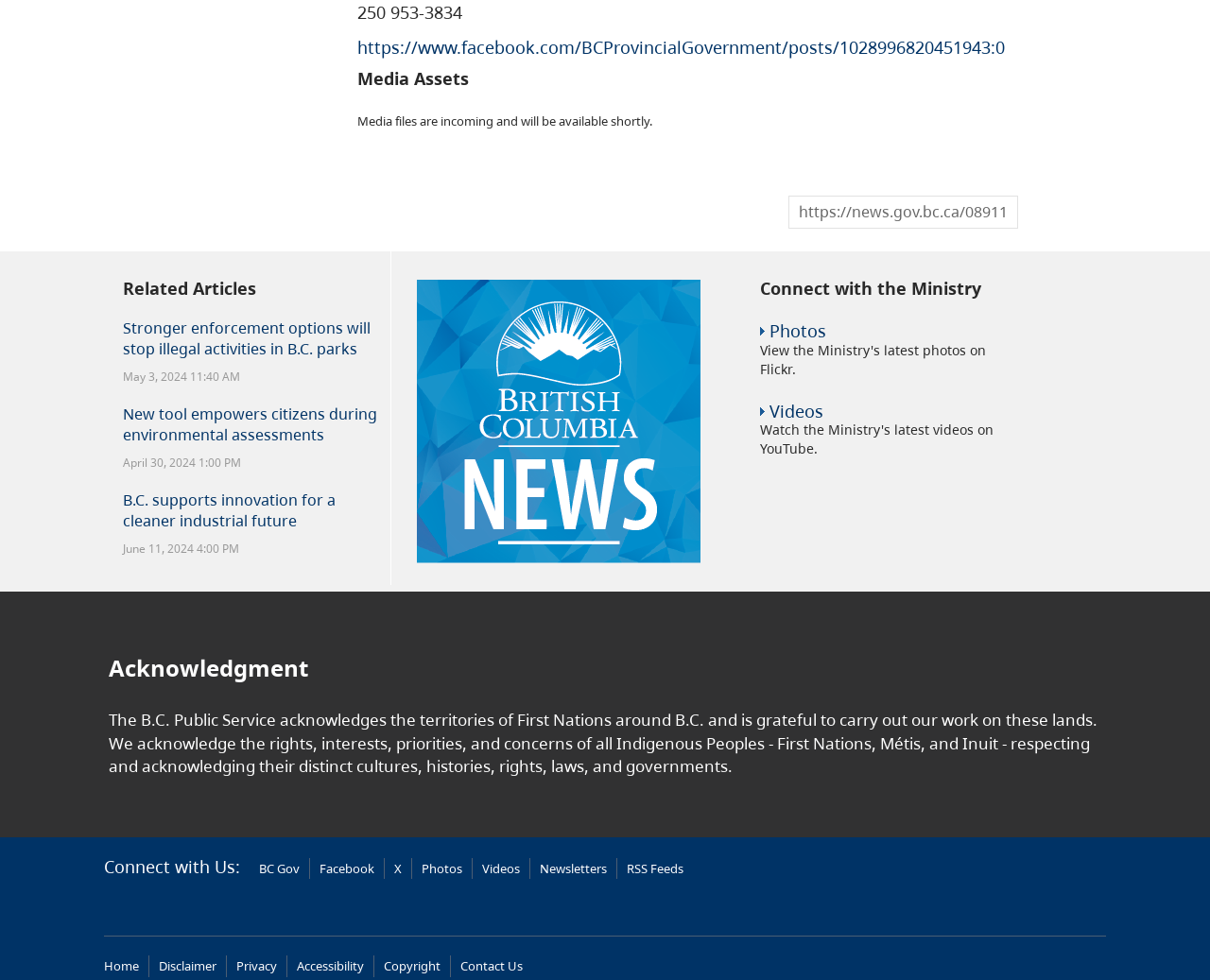Identify the bounding box coordinates for the UI element described as: "Accessibility".

[0.245, 0.977, 0.301, 0.995]